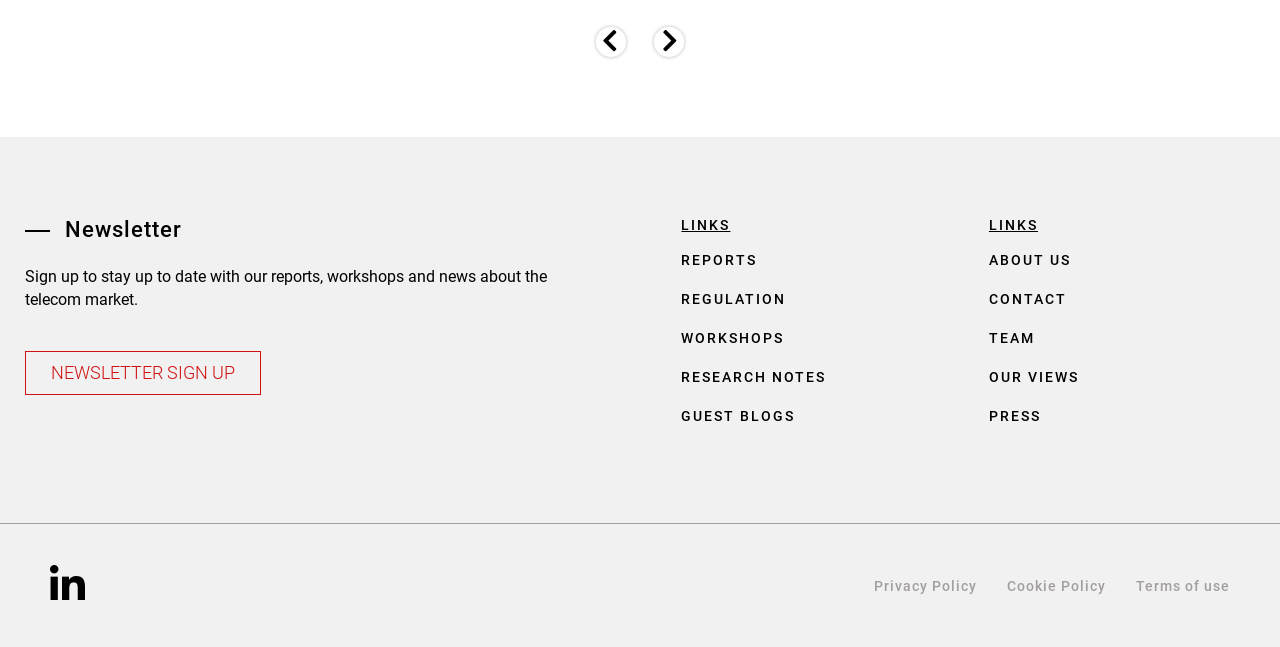Please identify the bounding box coordinates of the element I should click to complete this instruction: 'Go to the contact page'. The coordinates should be given as four float numbers between 0 and 1, like this: [left, top, right, bottom].

[0.773, 0.449, 0.834, 0.474]